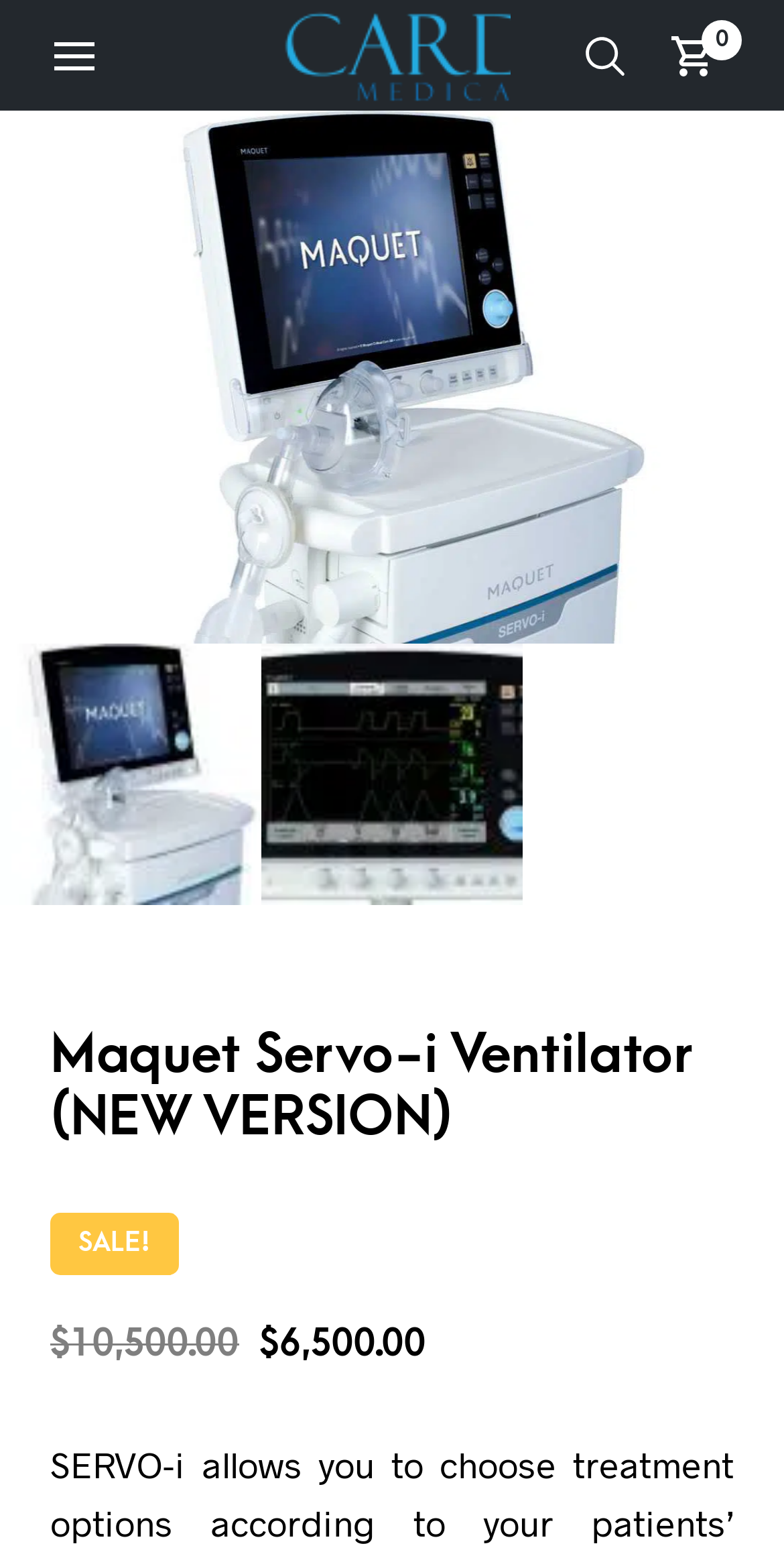What is the text above the 'SALE!' label?
From the image, provide a succinct answer in one word or a short phrase.

Maquet Servo-i Ventilator (NEW VERSION)